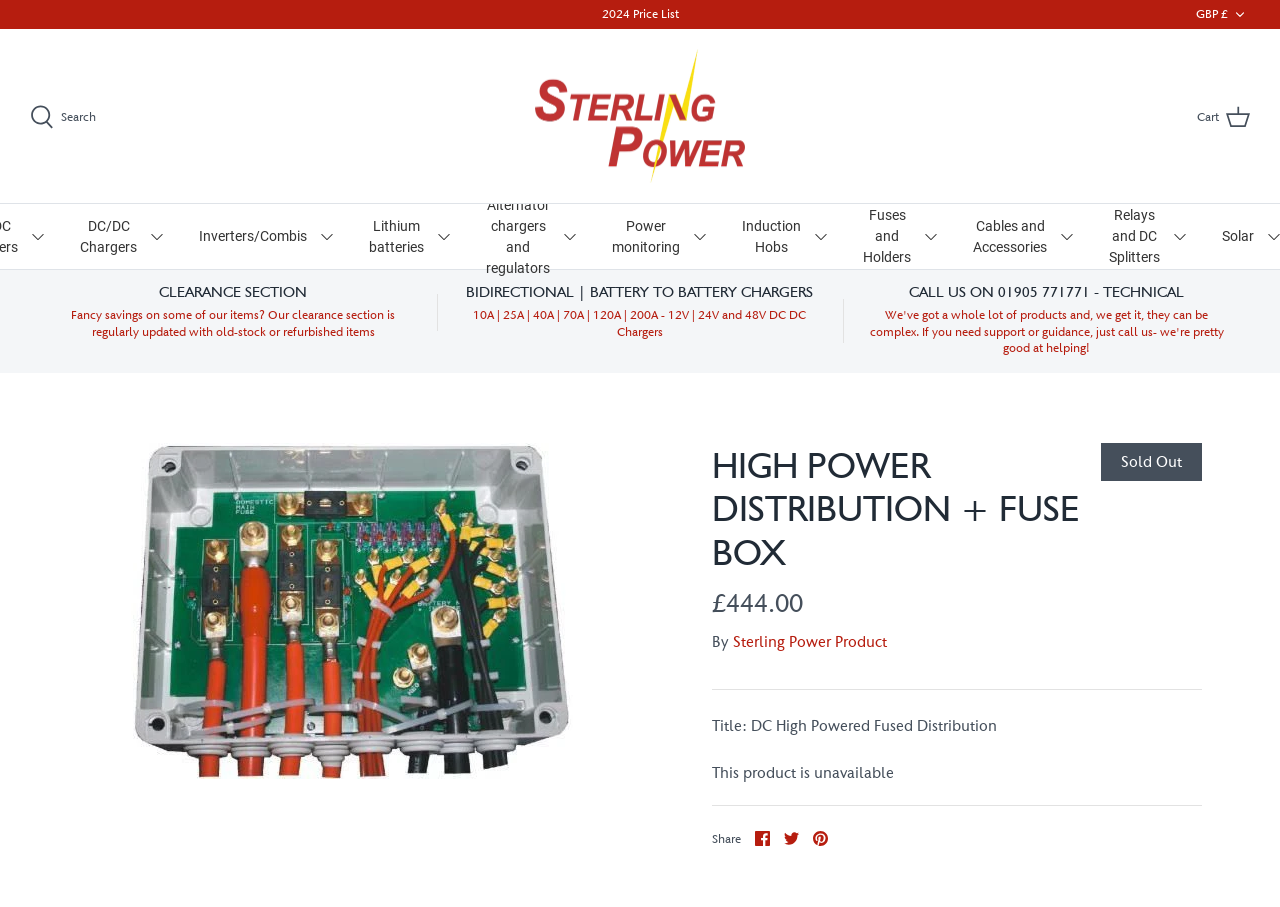Determine the bounding box coordinates of the clickable area required to perform the following instruction: "Search for products". The coordinates should be represented as four float numbers between 0 and 1: [left, top, right, bottom].

[0.023, 0.114, 0.075, 0.142]